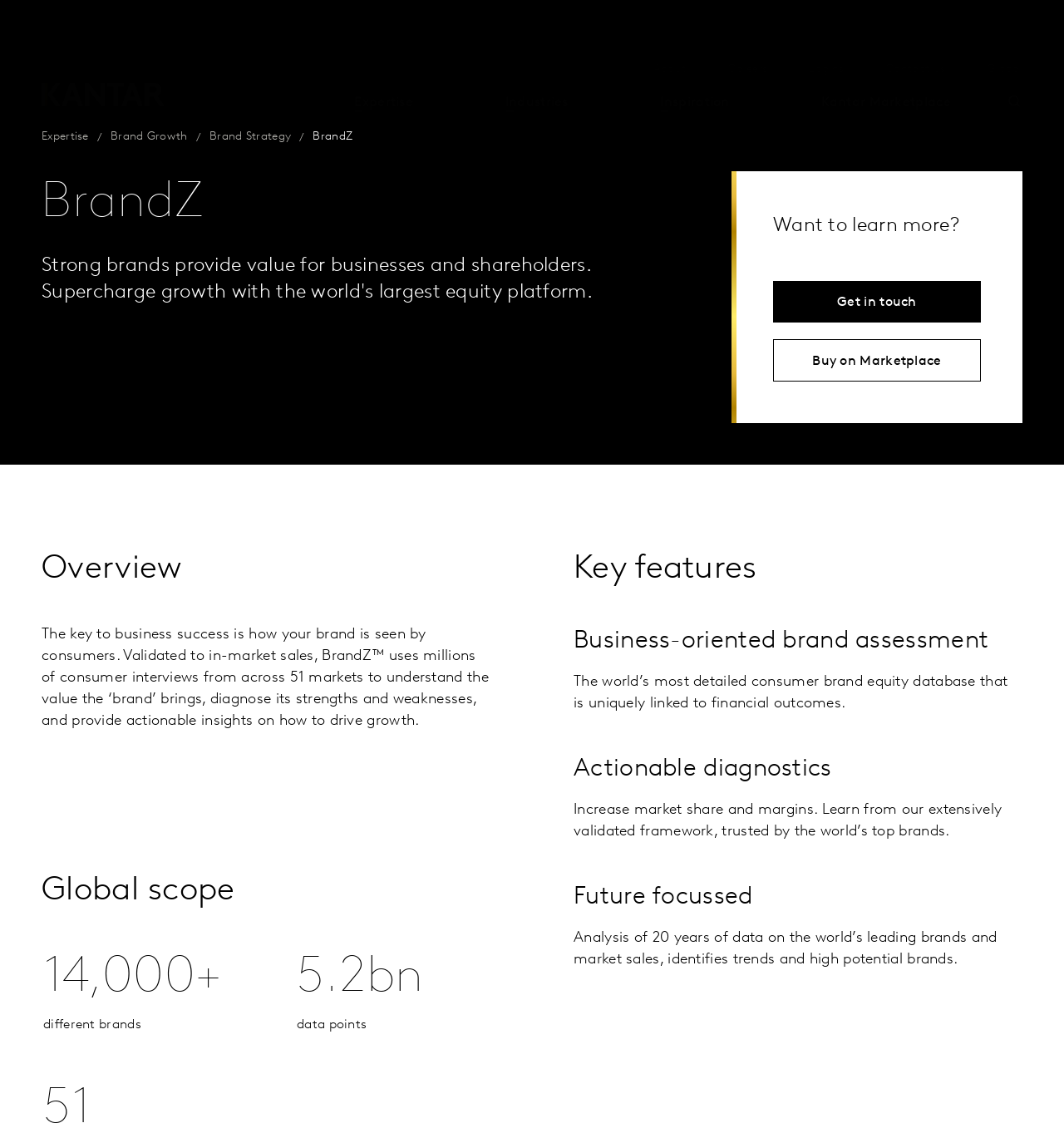How many tabs are there in the navigation menu?
Using the information presented in the image, please offer a detailed response to the question.

I counted the number of tabs in the navigation menu, which are 'Expertise', 'Industries', and 'Inspiration', so there are 3 tabs in total.